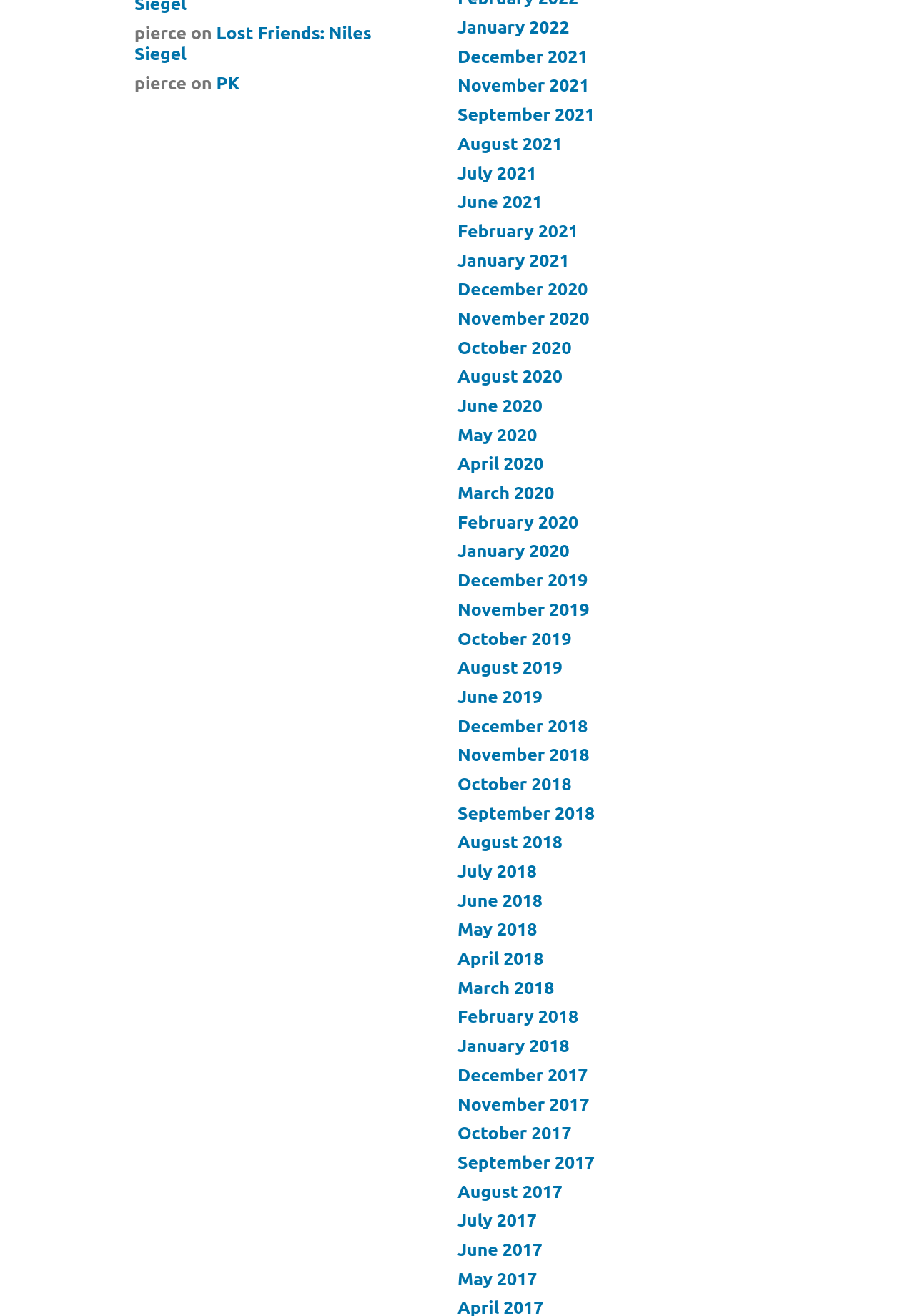Please specify the bounding box coordinates in the format (top-left x, top-left y, bottom-right x, bottom-right y), with values ranging from 0 to 1. Identify the bounding box for the UI component described as follows: September 2018

[0.5, 0.61, 0.65, 0.625]